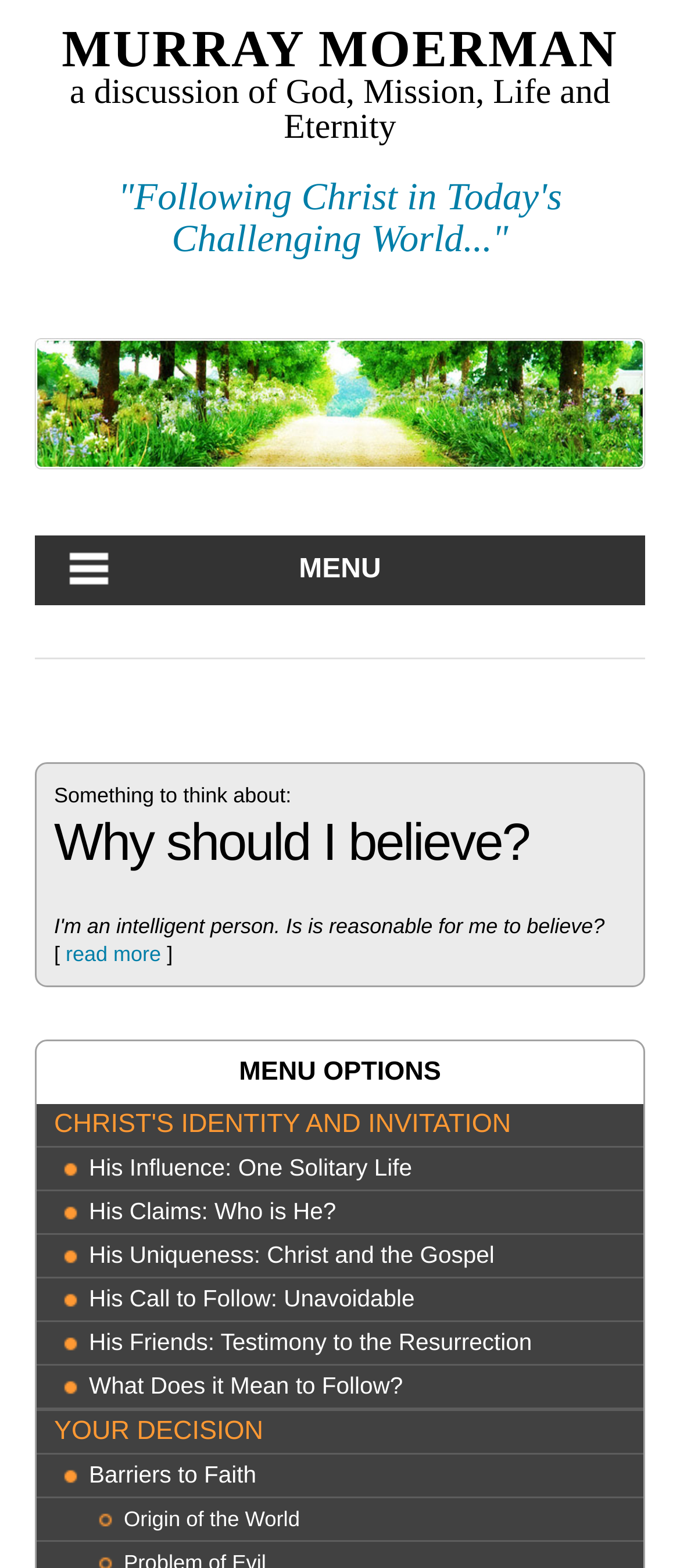Provide the bounding box coordinates for the UI element that is described as: "Origin of the World".

[0.182, 0.955, 0.946, 0.982]